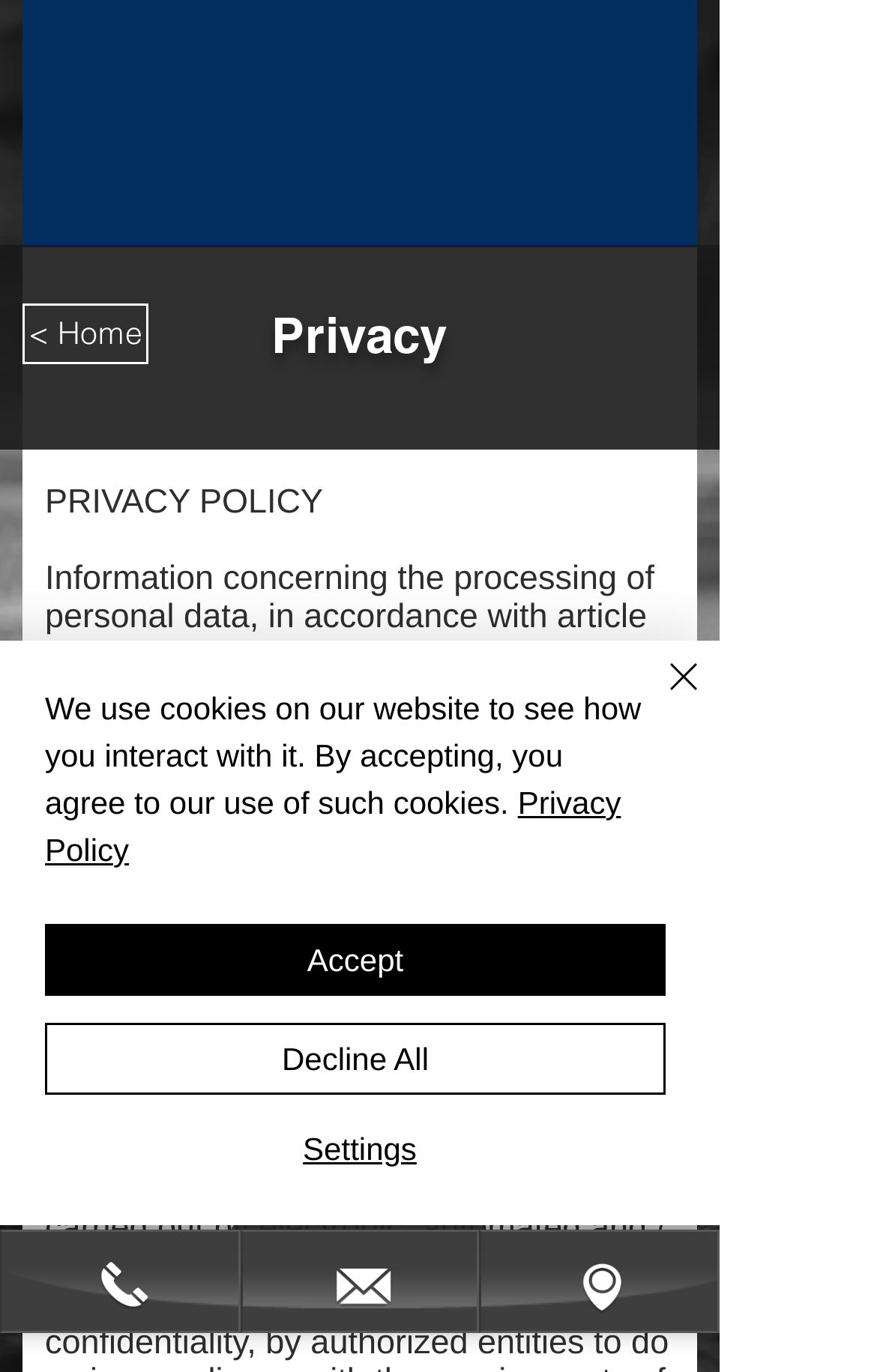What is the title of the first section?
Look at the screenshot and respond with a single word or phrase.

METHODS OF DATA PROCESSING – DATA RETENTION